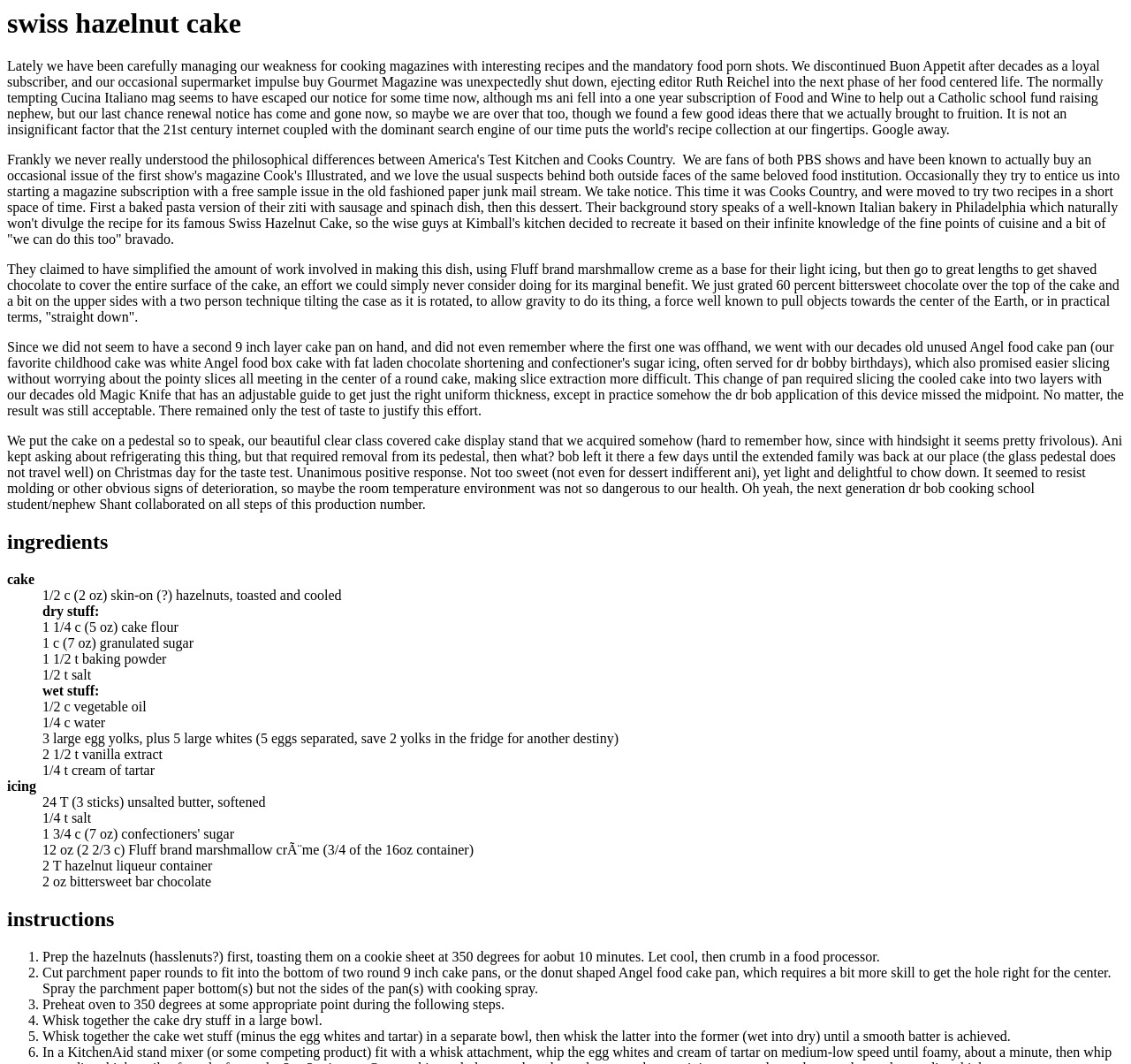Look at the image and write a detailed answer to the question: 
What is the name of the cake recipe?

The name of the cake recipe is mentioned in the heading at the top of the webpage, which is '15-06 swiss hazelnut cake'. This suggests that the webpage is about a recipe for a Swiss Hazelnut Cake.